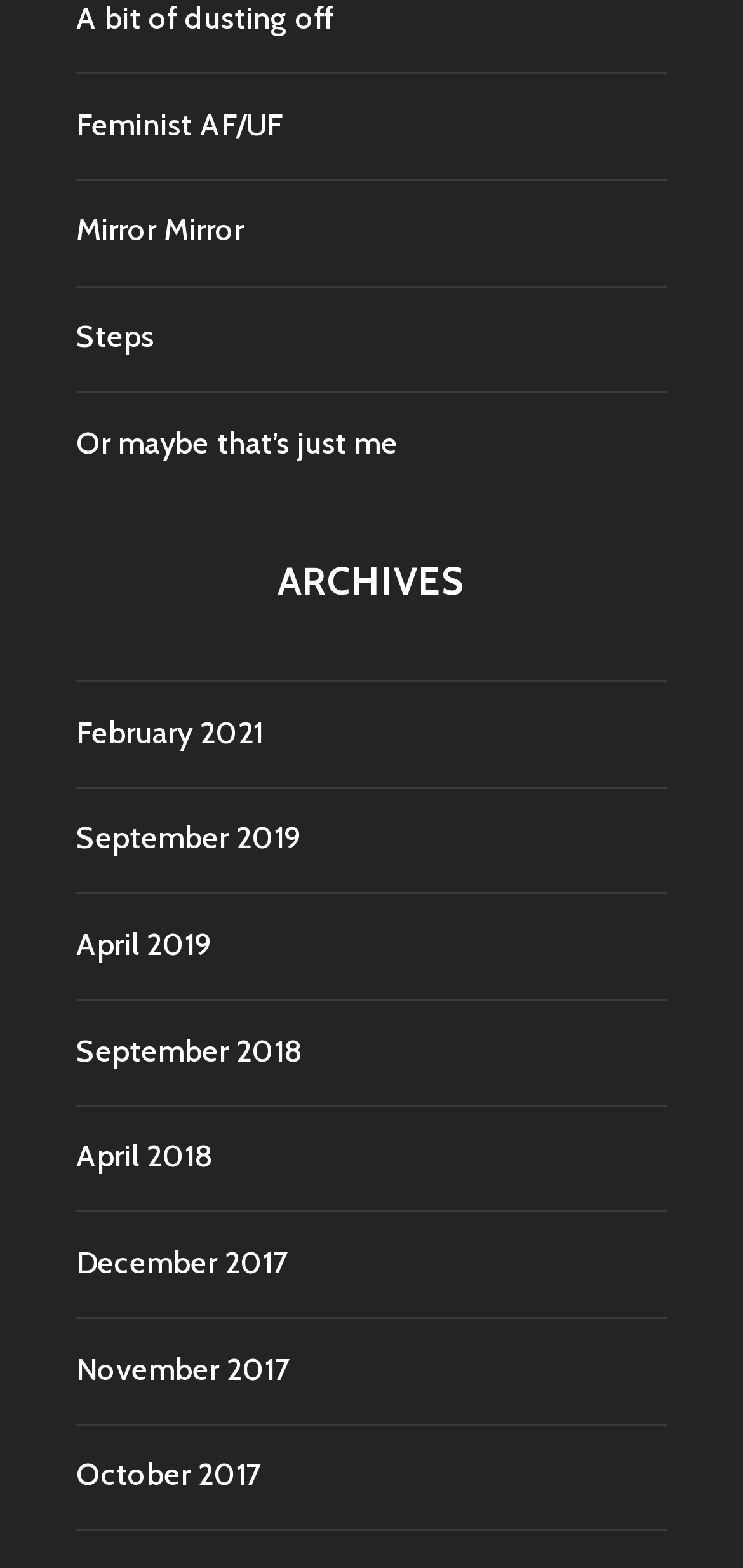Determine the bounding box for the HTML element described here: "October 2017". The coordinates should be given as [left, top, right, bottom] with each number being a float between 0 and 1.

[0.103, 0.929, 0.351, 0.952]